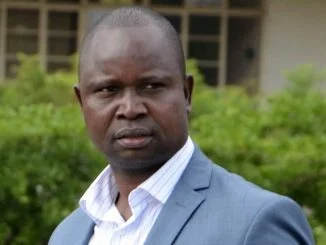What is the background of the image?
Based on the screenshot, provide a one-word or short-phrase response.

Greenery